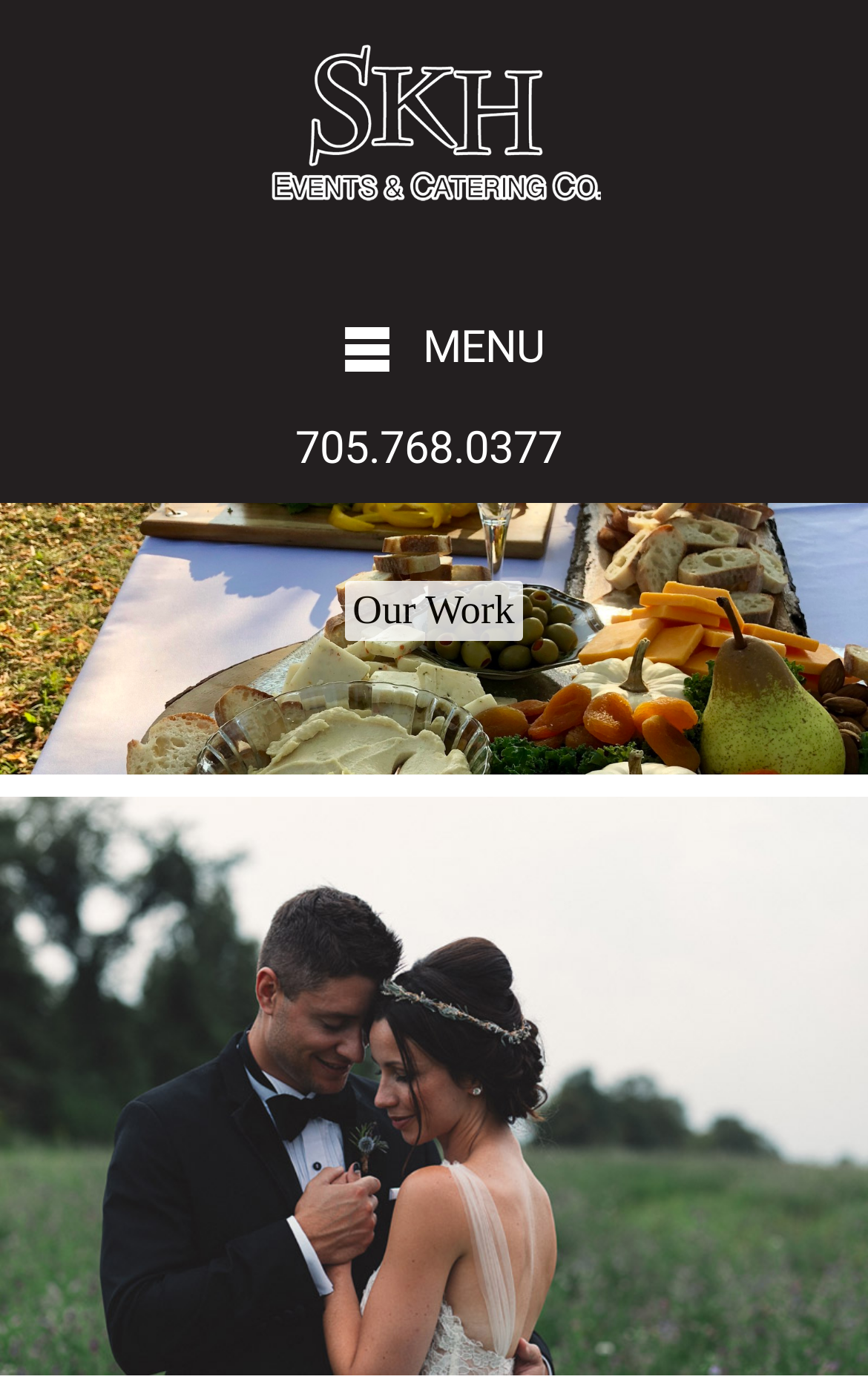What is the phone number on the webpage?
Answer the question with just one word or phrase using the image.

705.768.0377